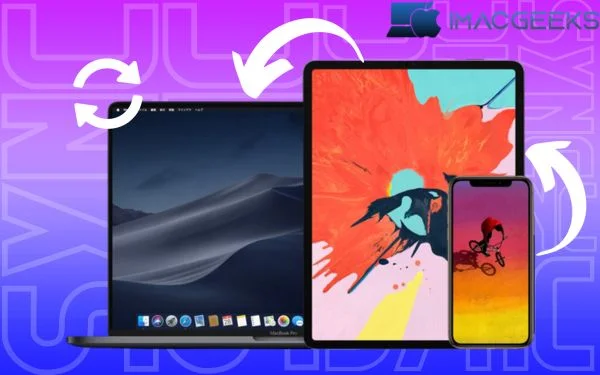What is the name of the tech-focused context?
Refer to the screenshot and deliver a thorough answer to the question presented.

The inclusion of the logo for 'iMAC Geeks' positions the image within a tech-focused context, reinforcing the purpose of guiding users through the syncing process between their devices.